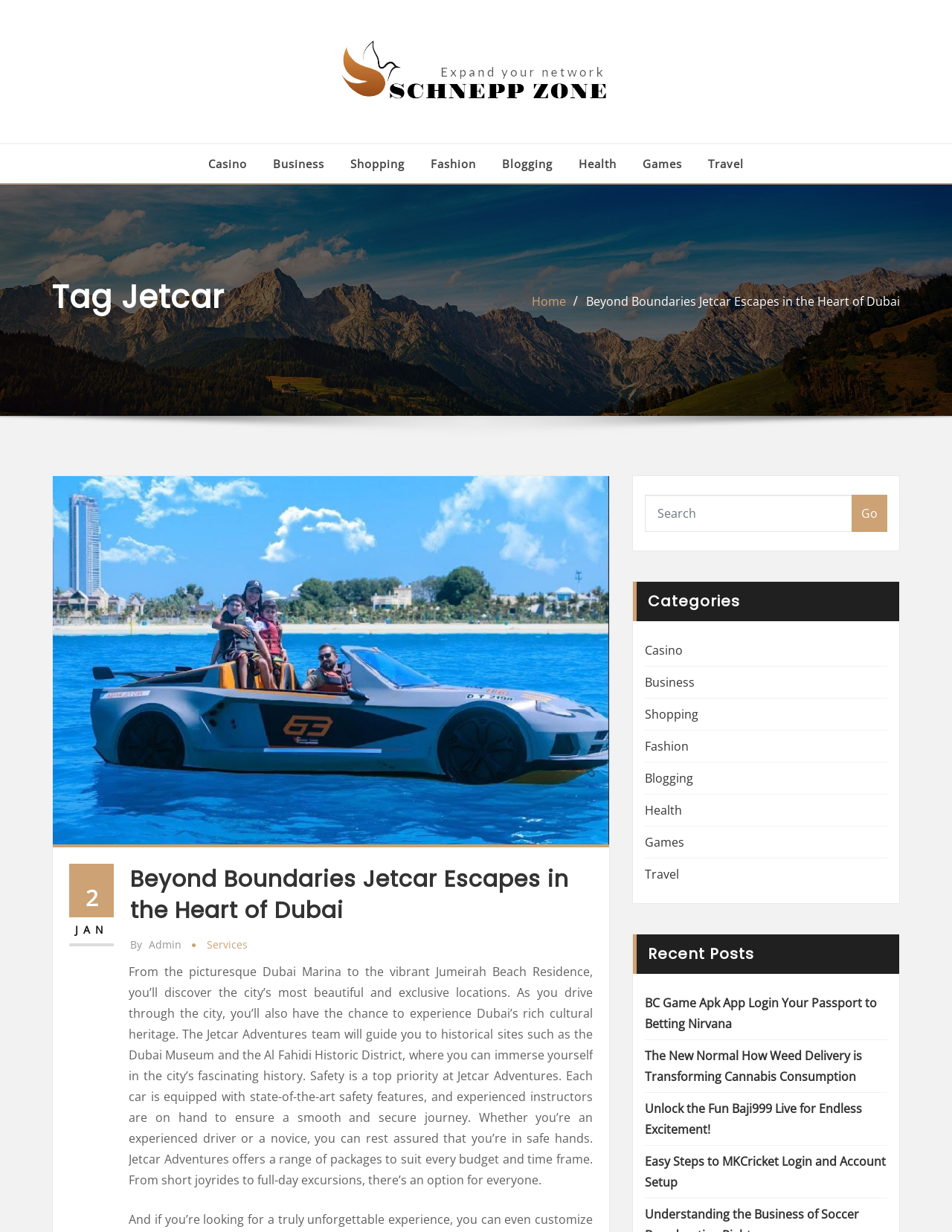Using the given element description, provide the bounding box coordinates (top-left x, top-left y, bottom-right x, bottom-right y) for the corresponding UI element in the screenshot: parent_node: Go name="s" placeholder="Search"

[0.677, 0.402, 0.895, 0.432]